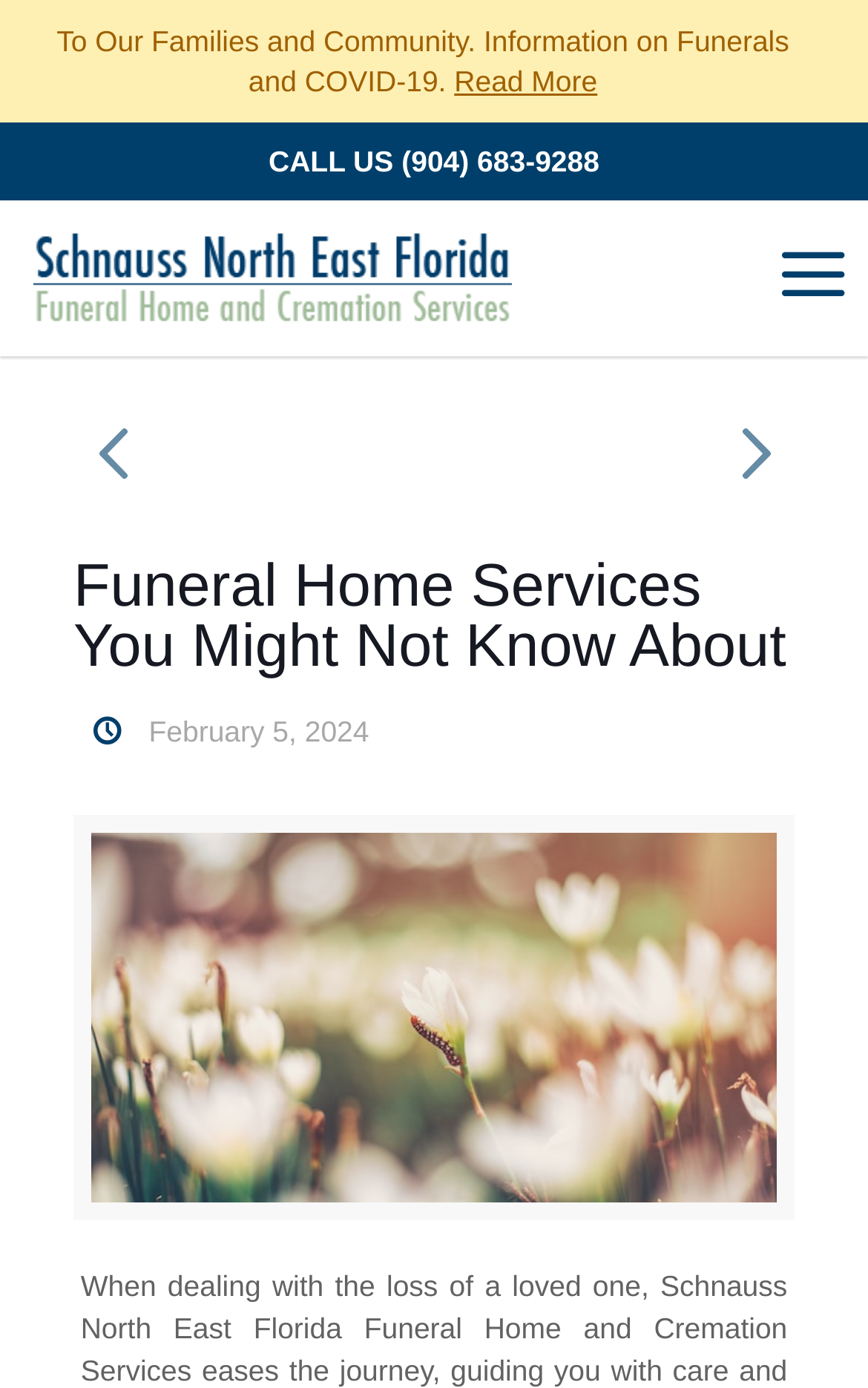Locate the primary heading on the webpage and return its text.

Funeral Home Services You Might Not Know About